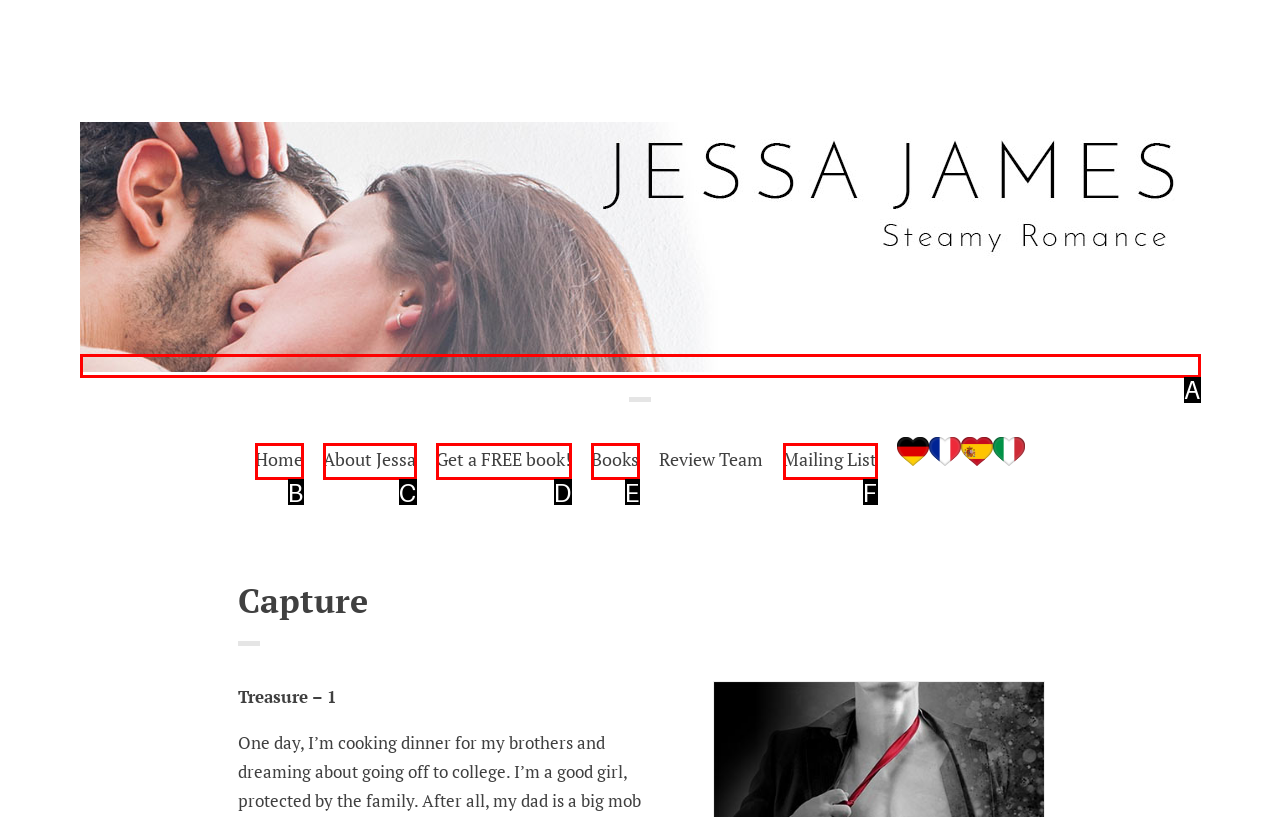Determine which option fits the element description: Get a FREE book!
Answer with the option’s letter directly.

D